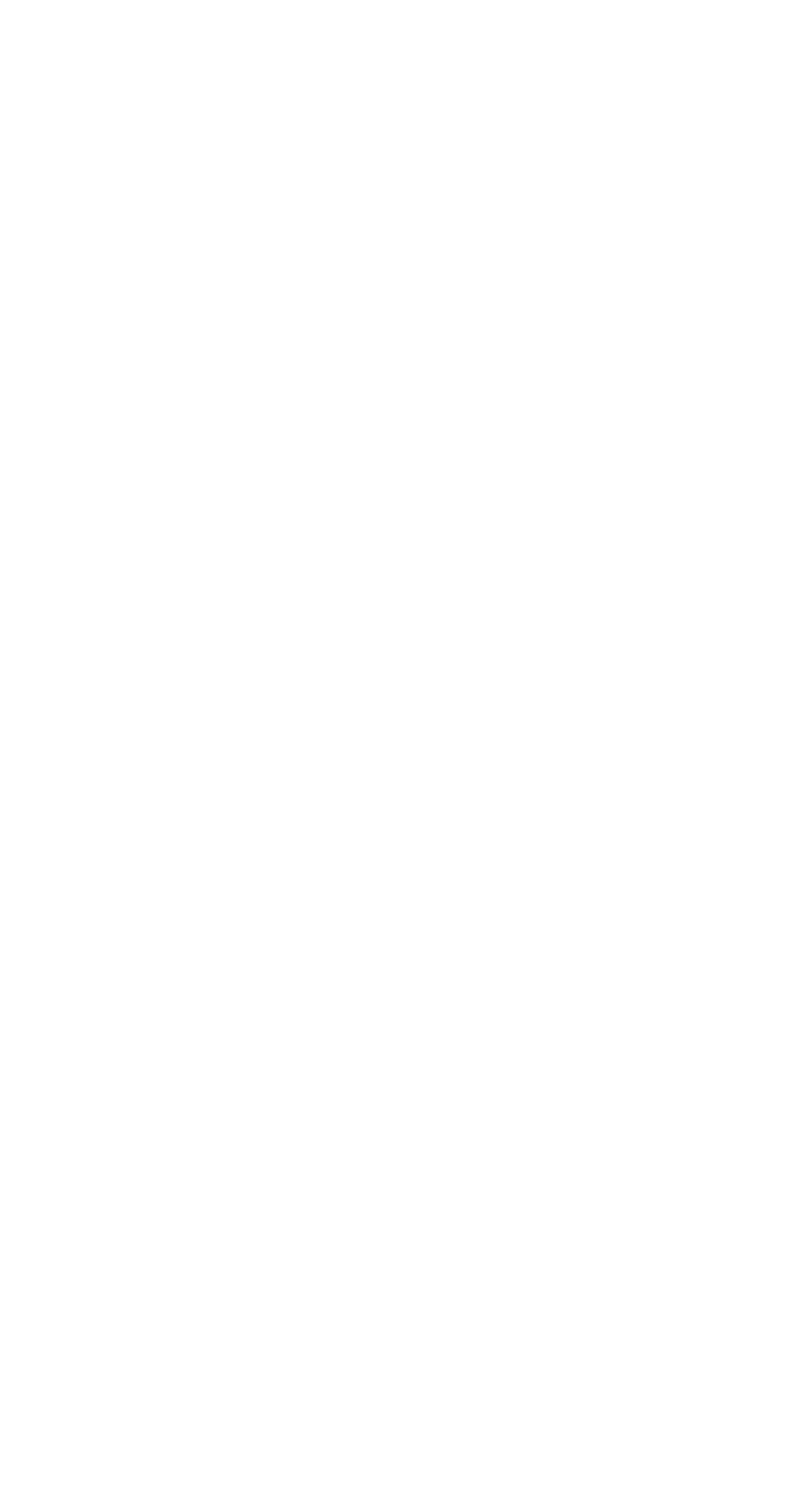Determine the bounding box coordinates of the clickable region to execute the instruction: "View the Director of NBT profile". The coordinates should be four float numbers between 0 and 1, denoted as [left, top, right, bottom].

[0.385, 0.031, 0.703, 0.062]